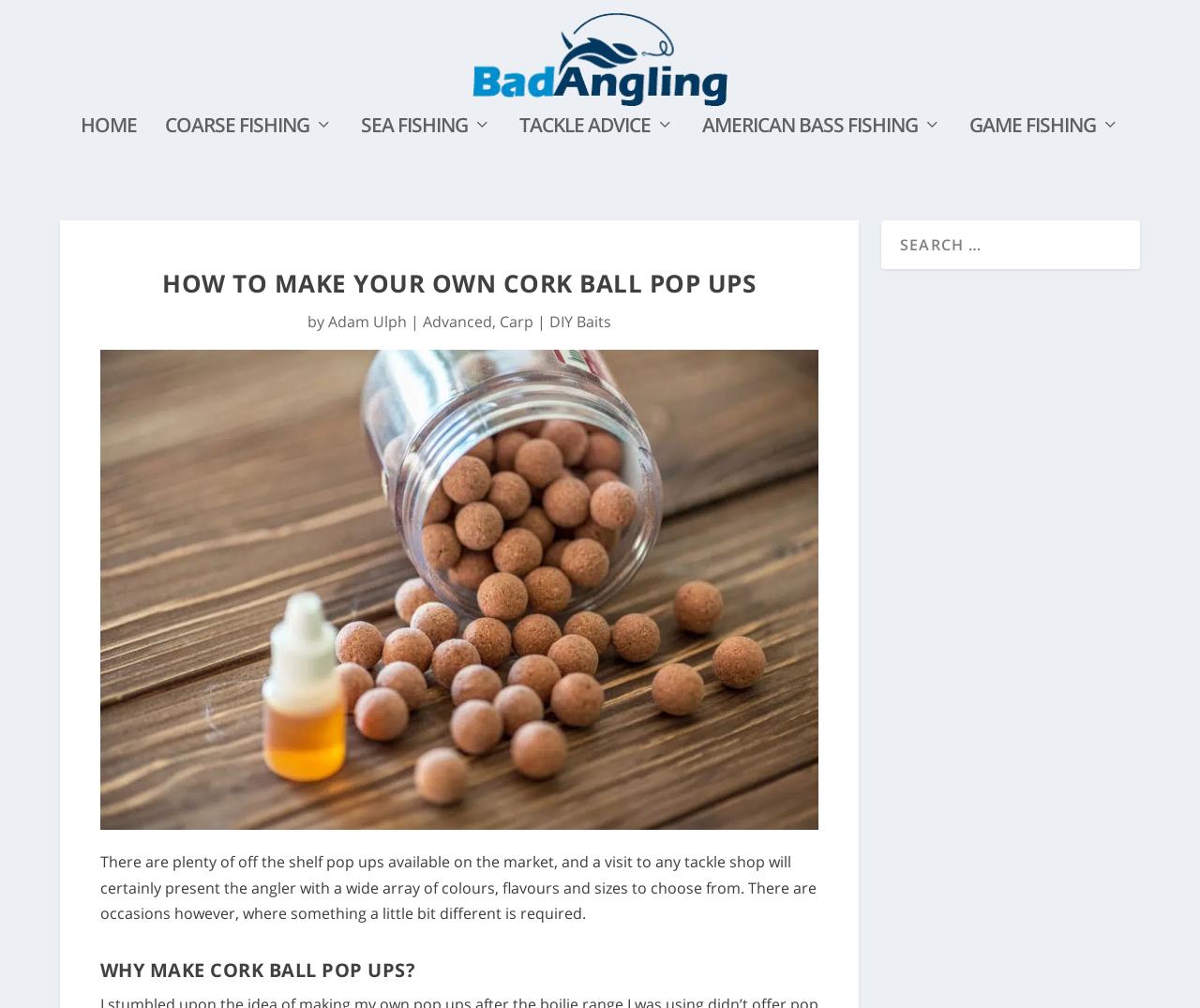Using the provided element description, identify the bounding box coordinates as (top-left x, top-left y, bottom-right x, bottom-right y). Ensure all values are between 0 and 1. Description: Game Fishing

[0.808, 0.116, 0.933, 0.181]